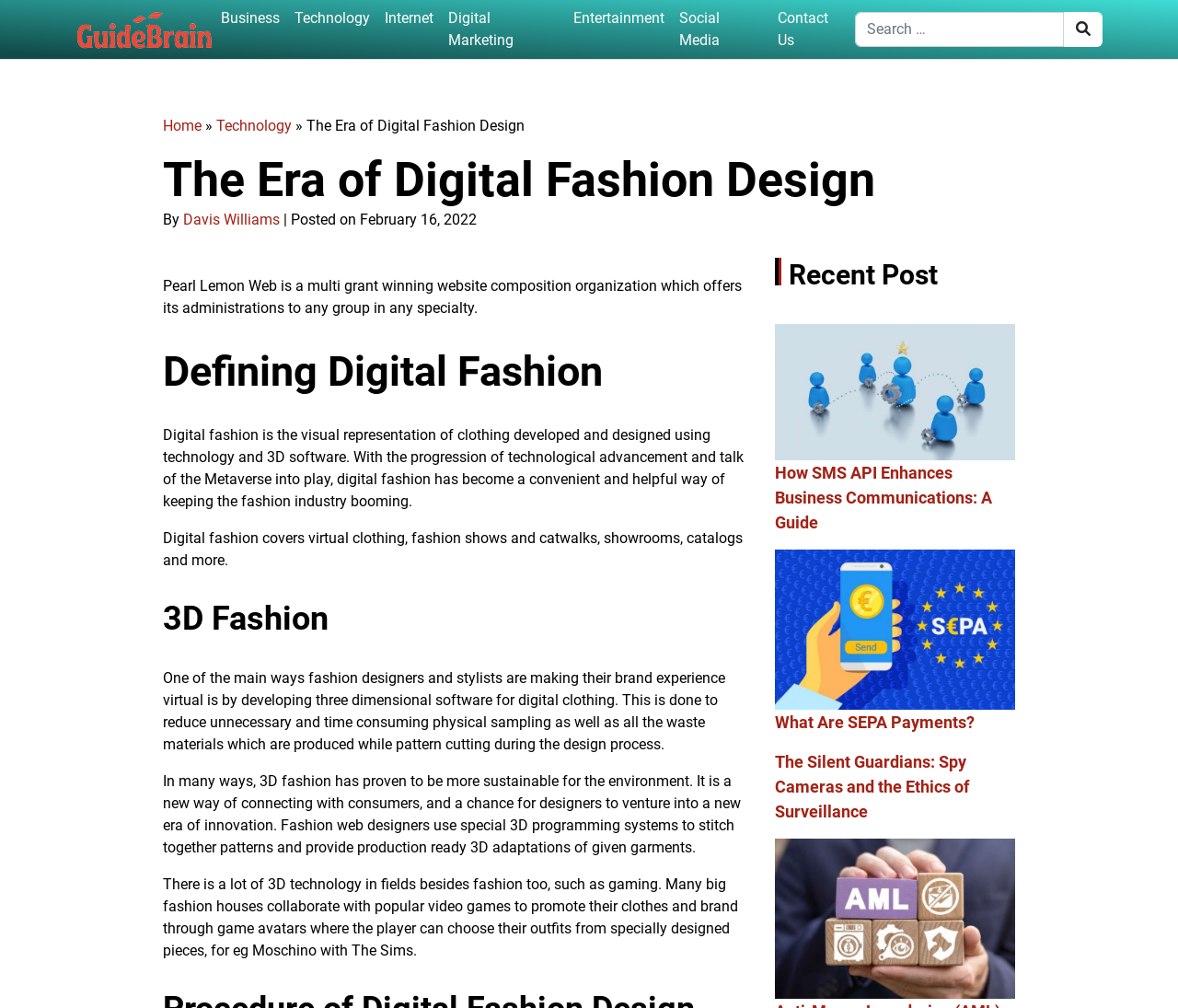Please locate the bounding box coordinates of the element that should be clicked to complete the given instruction: "Search for something".

[0.726, 0.012, 0.936, 0.047]